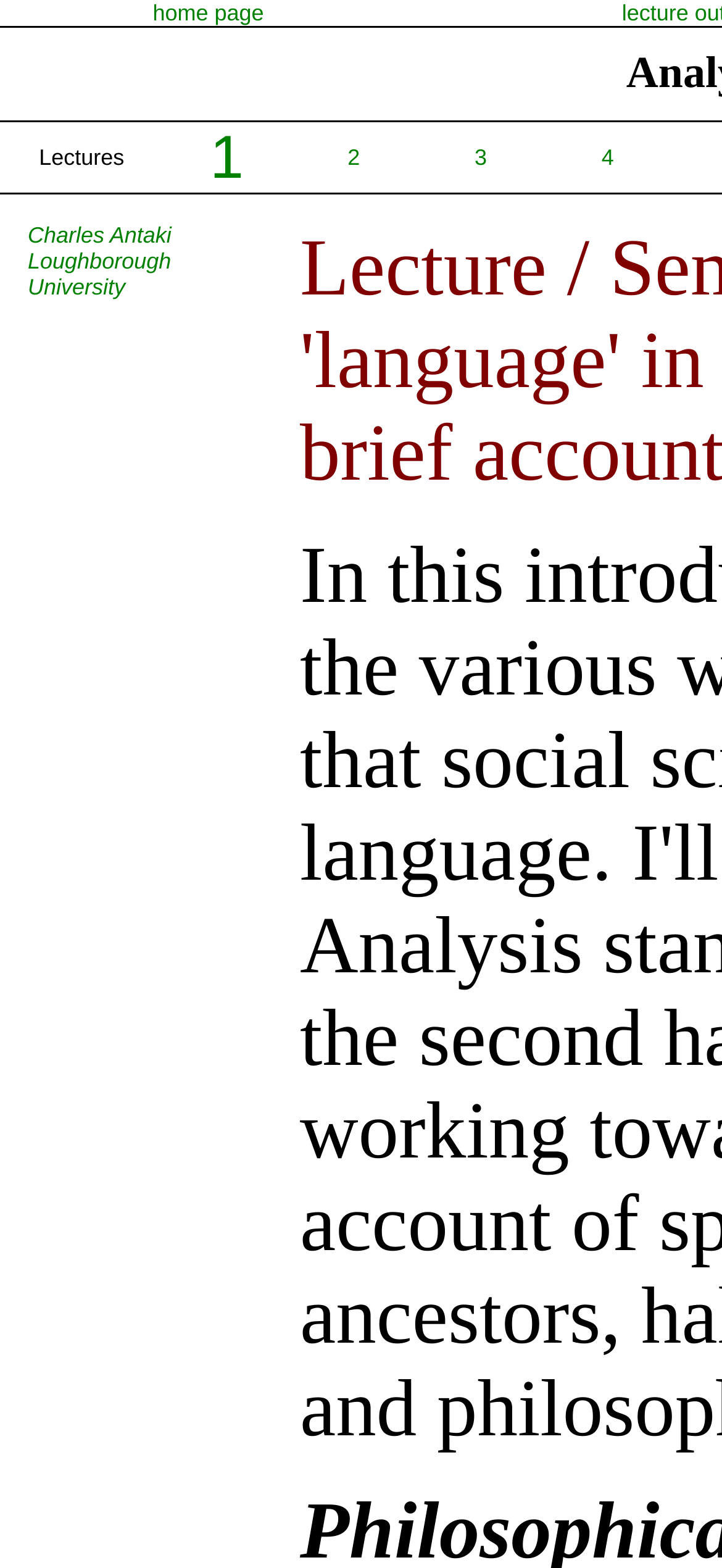Give a concise answer using only one word or phrase for this question:
Is there a link to a person's name?

Yes